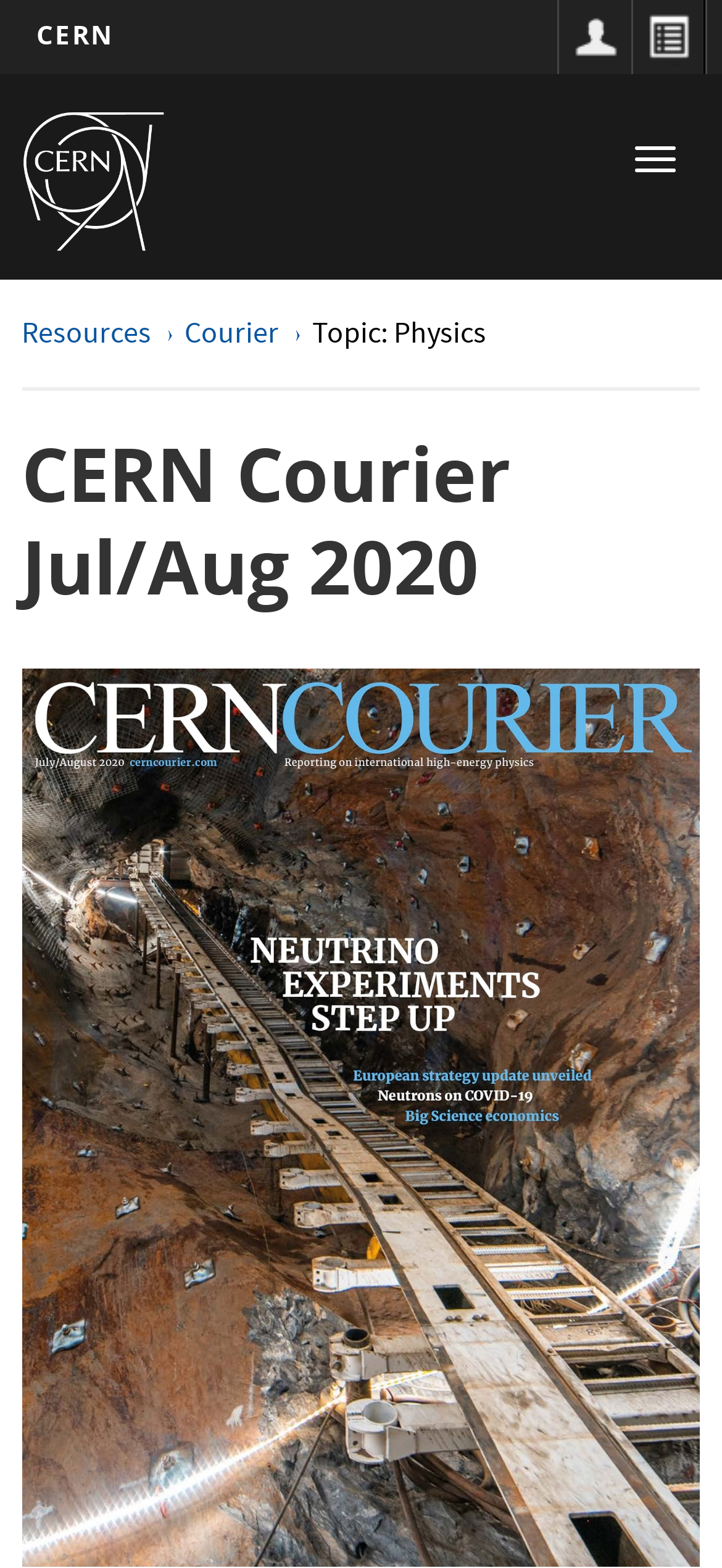Using the information in the image, give a comprehensive answer to the question: 
How many sections are in the navigation menu?

I looked at the navigation menu and found three sections: 'Resources j', 'Courier j', and 'Topic: Physics', so there are 3 sections in total.